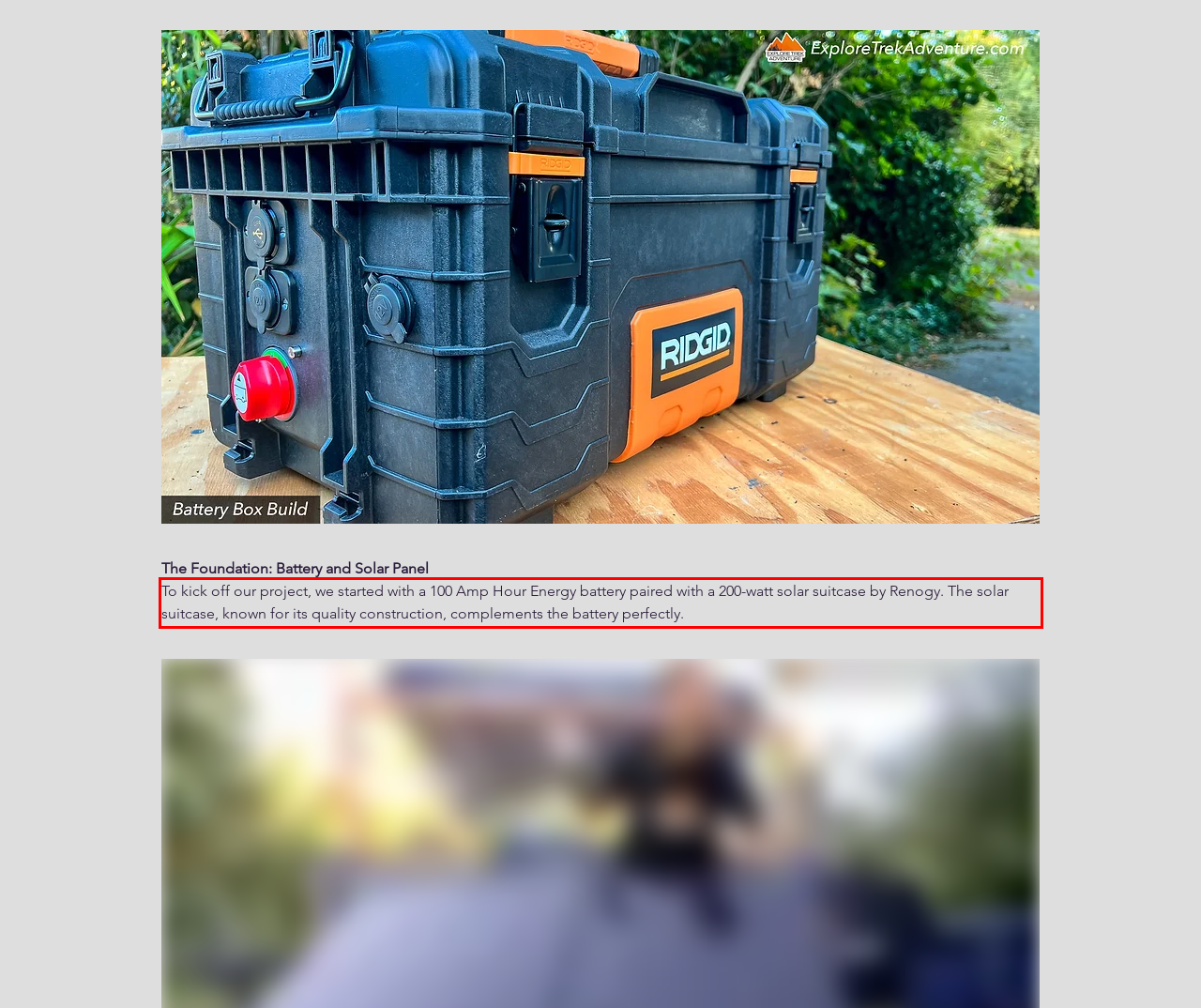Look at the provided screenshot of the webpage and perform OCR on the text within the red bounding box.

To kick off our project, we started with a 100 Amp Hour Energy battery paired with a 200-watt solar suitcase by Renogy. The solar suitcase, known for its quality construction, complements the battery perfectly.